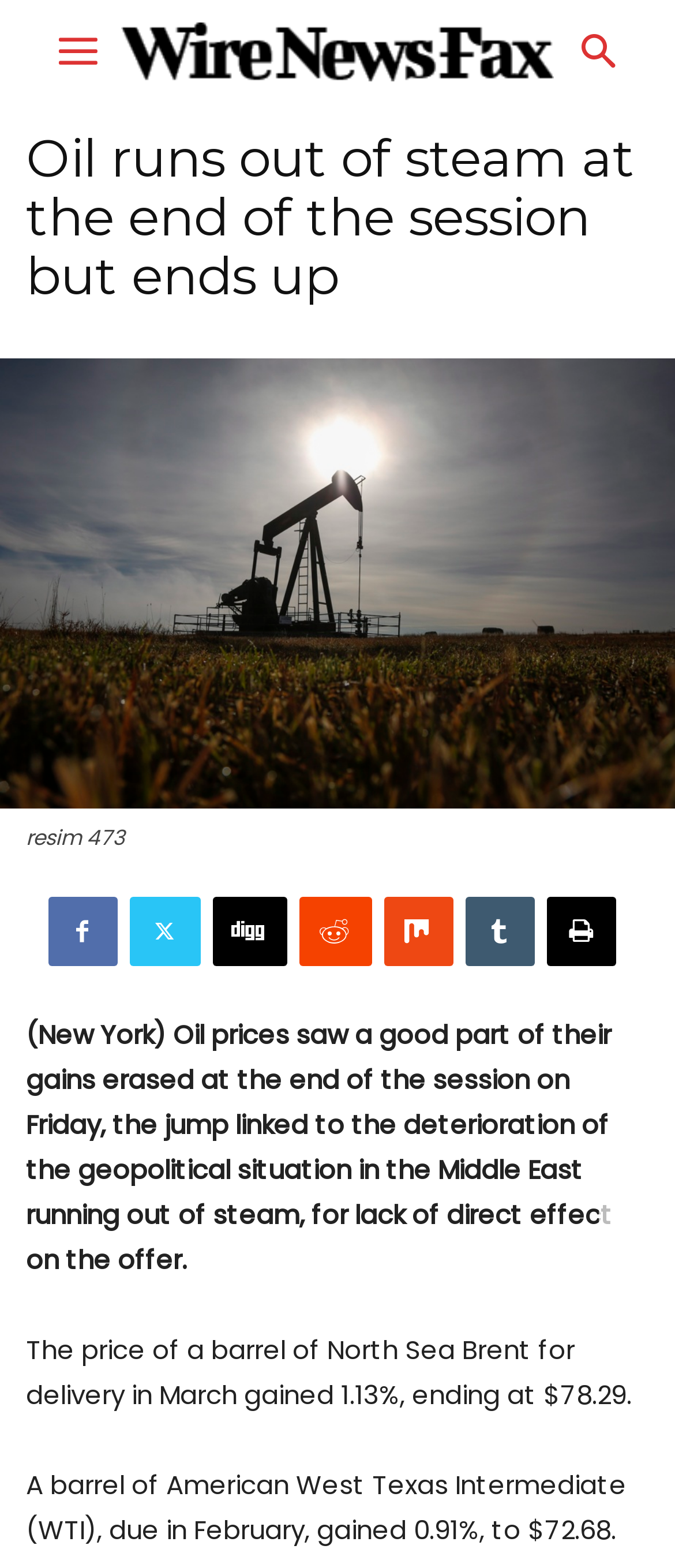Extract the bounding box coordinates for the UI element described by the text: "Resell Rights Digital Kits". The coordinates should be in the form of [left, top, right, bottom] with values between 0 and 1.

None